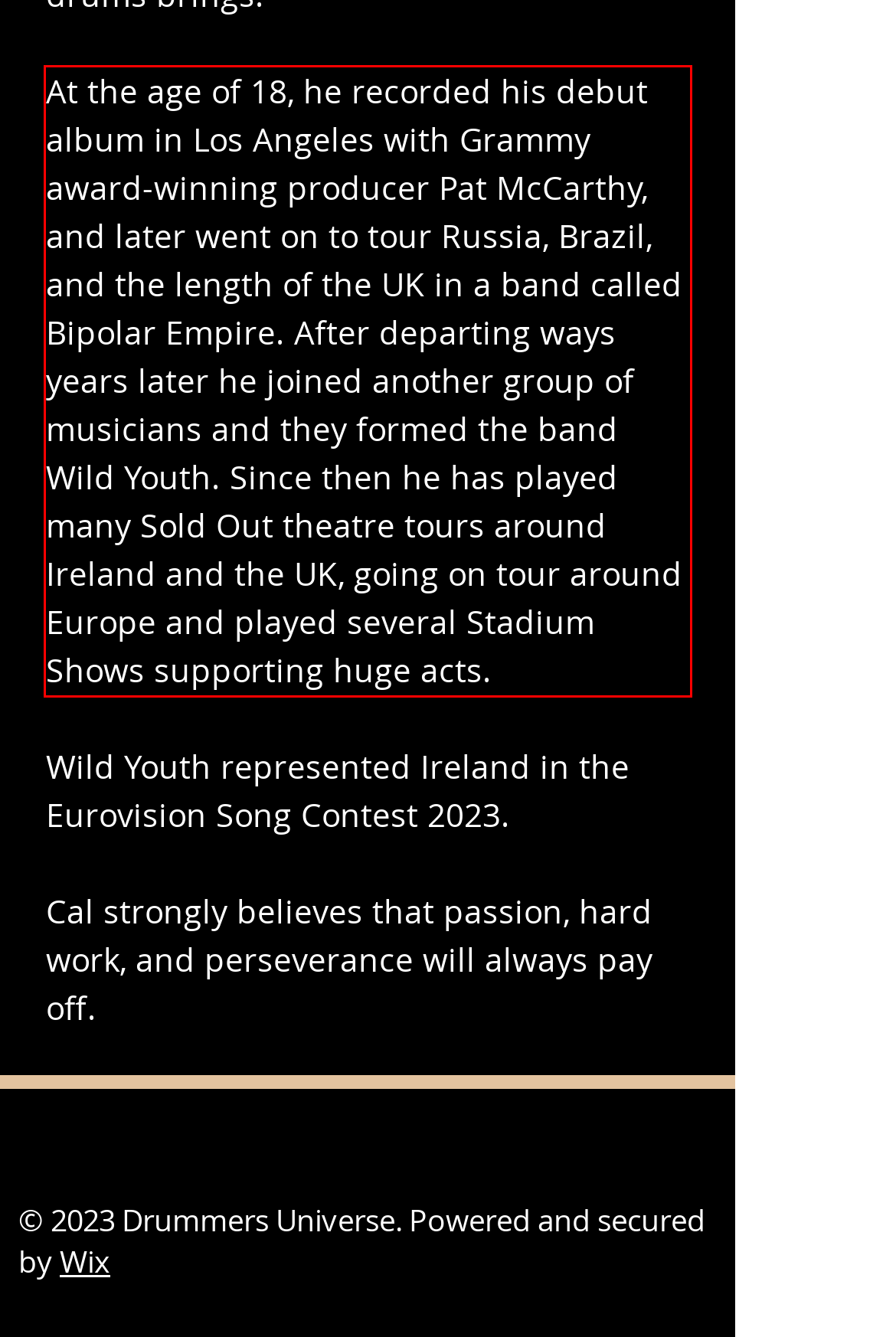Examine the webpage screenshot and use OCR to recognize and output the text within the red bounding box.

At the age of 18, he recorded his debut album in Los Angeles with Grammy award-winning producer Pat McCarthy, and later went on to tour Russia, Brazil, and the length of the UK in a band called Bipolar Empire. After departing ways years later he joined another group of musicians and they formed the band Wild Youth. Since then he has played many Sold Out theatre tours around Ireland and the UK, going on tour around Europe and played several Stadium Shows supporting huge acts.